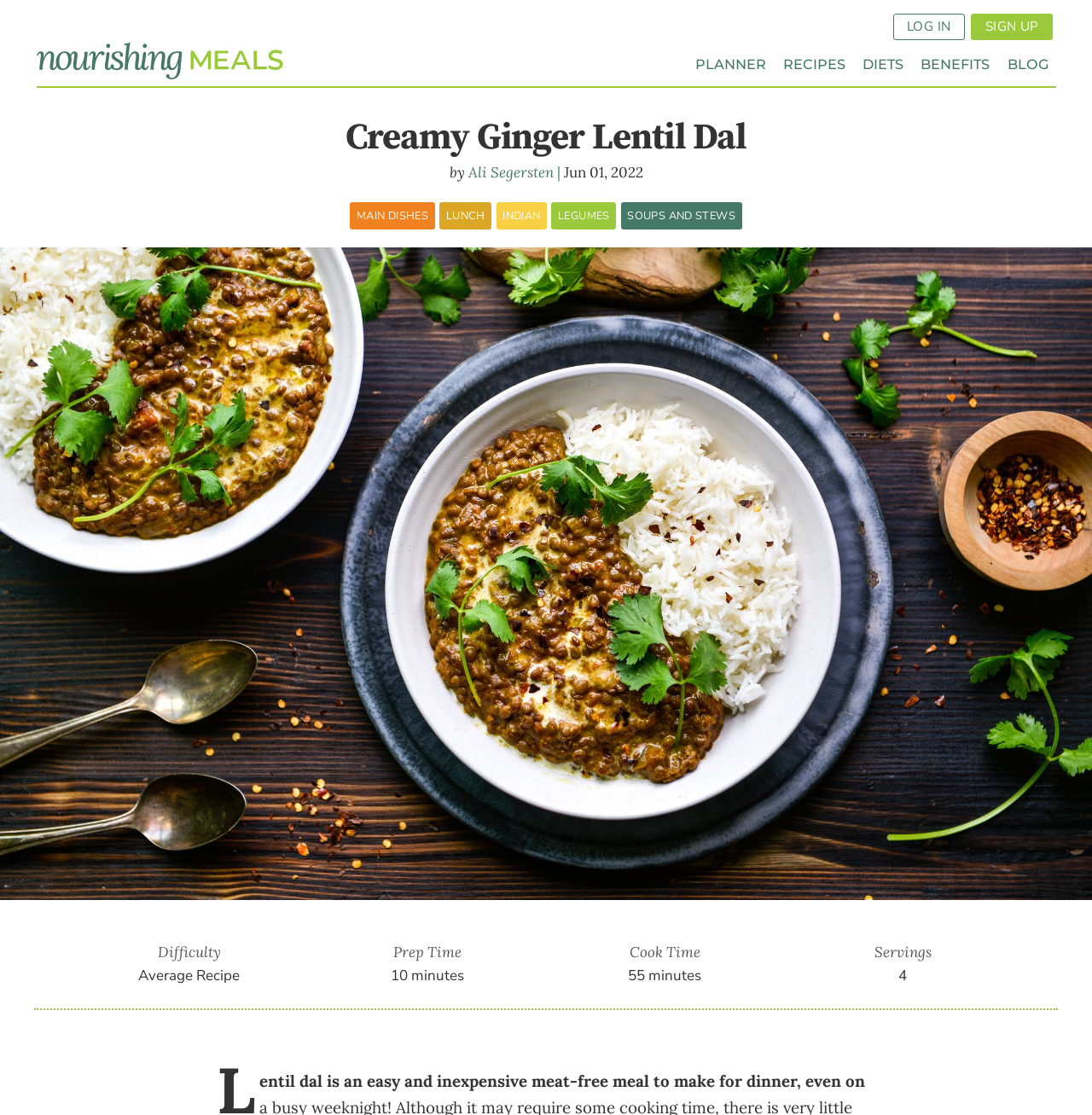Explain the webpage in detail, including its primary components.

This webpage is about a recipe for Creamy Ginger Lentil Dal. At the top, there is a navigation menu with links to "Nourishing Meals", "LOG IN", "SIGN UP", "PLANNER", "RECIPES", "DIETS", "BENEFITS", and "BLOG". 

Below the navigation menu, there is a heading that reads "Creamy Ginger Lentil Dal". The author of the recipe, Ali Segersten, is credited below the heading, along with the date "Jun 01, 2022". 

To the left of the author's name, there are links to related categories, including "MAIN DISHES", "LUNCH", "INDIAN", "LEGUMES", and "SOUPS AND STEWS". 

The main content of the page is a large image of the finished dish, which takes up most of the page. 

At the bottom of the page, there are details about the recipe, including its difficulty level, prep time, cook time, and number of servings. The difficulty level is described as "Average Recipe", the prep time is 10 minutes, the cook time is 55 minutes, and the recipe serves 4 people.